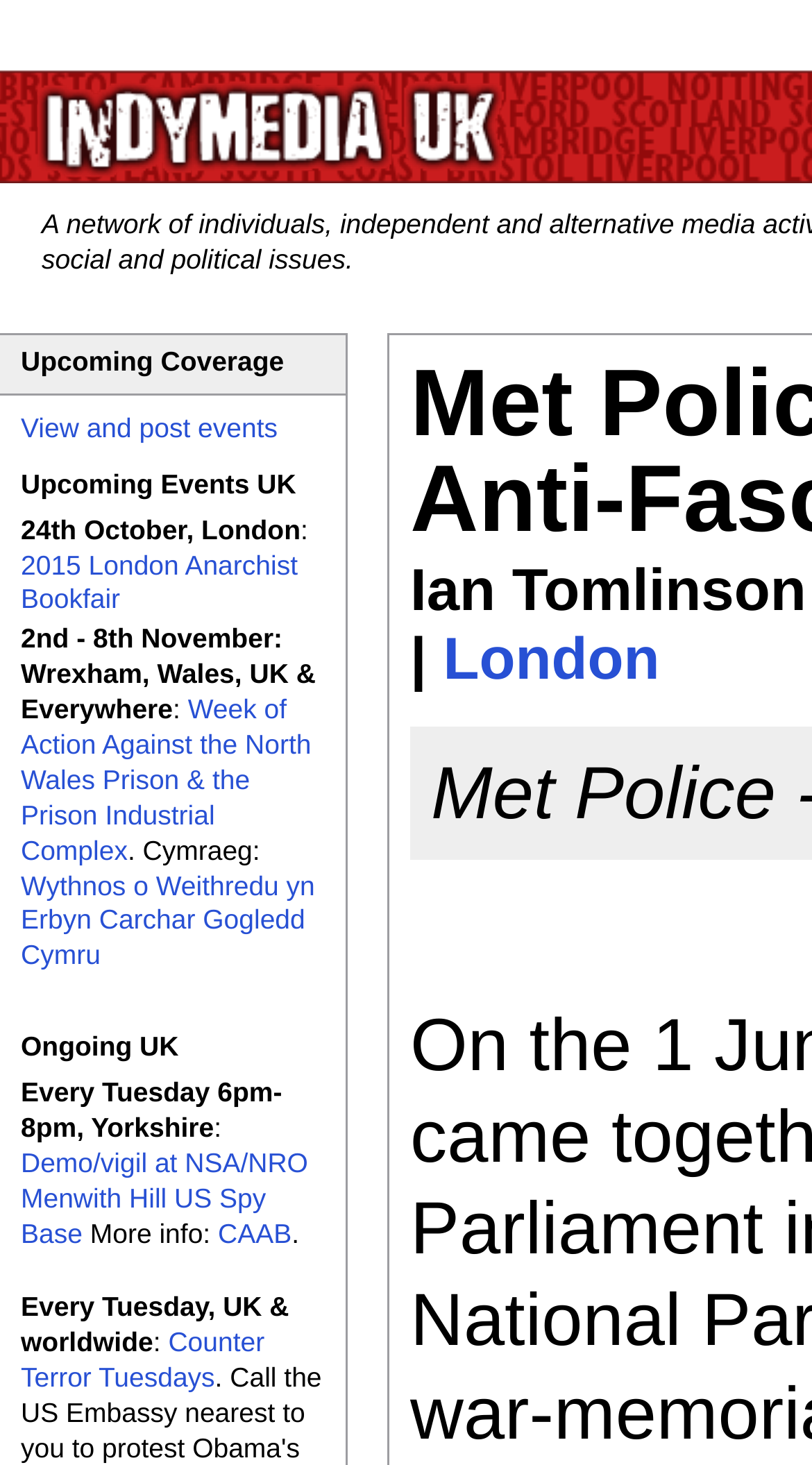Pinpoint the bounding box coordinates of the clickable element needed to complete the instruction: "View and post events". The coordinates should be provided as four float numbers between 0 and 1: [left, top, right, bottom].

[0.026, 0.281, 0.342, 0.303]